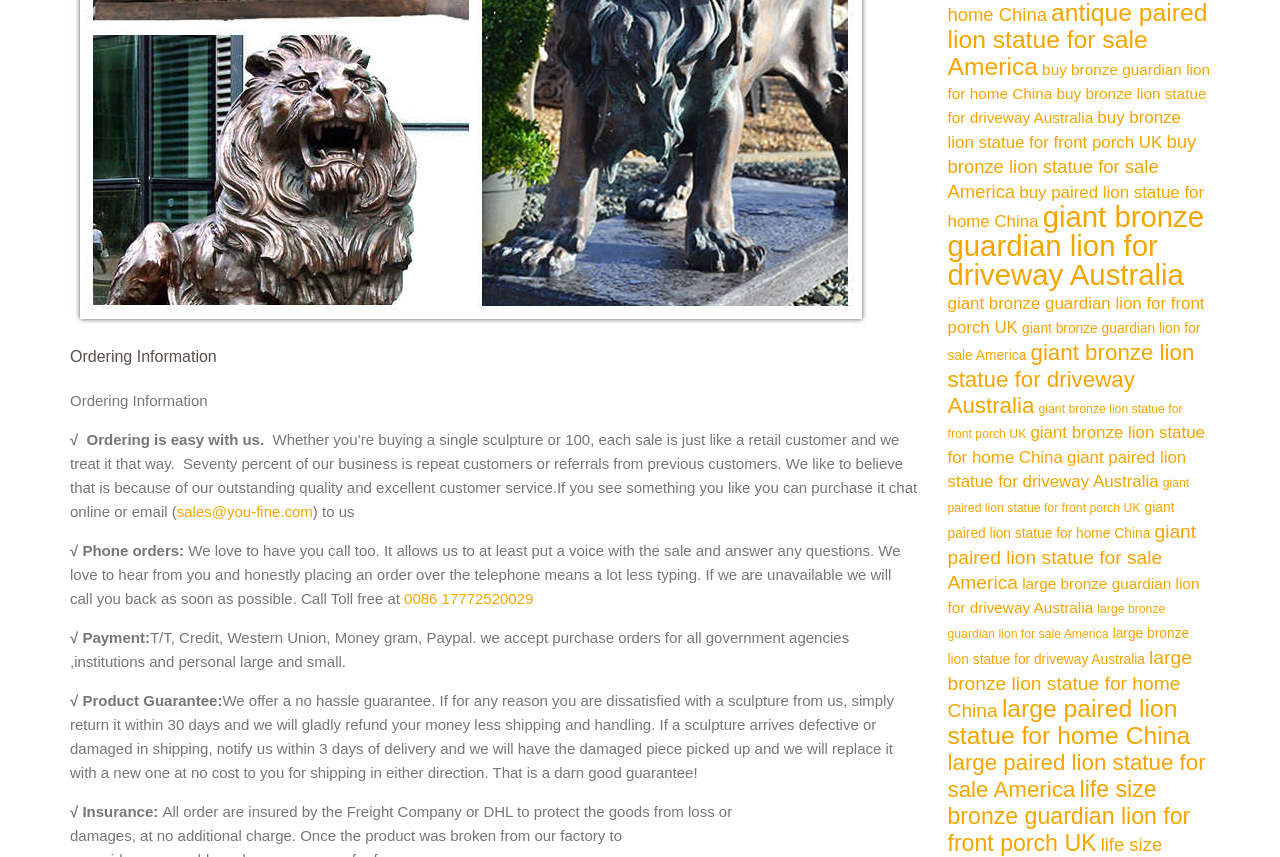What is the main topic of this webpage?
By examining the image, provide a one-word or phrase answer.

Ordering Information